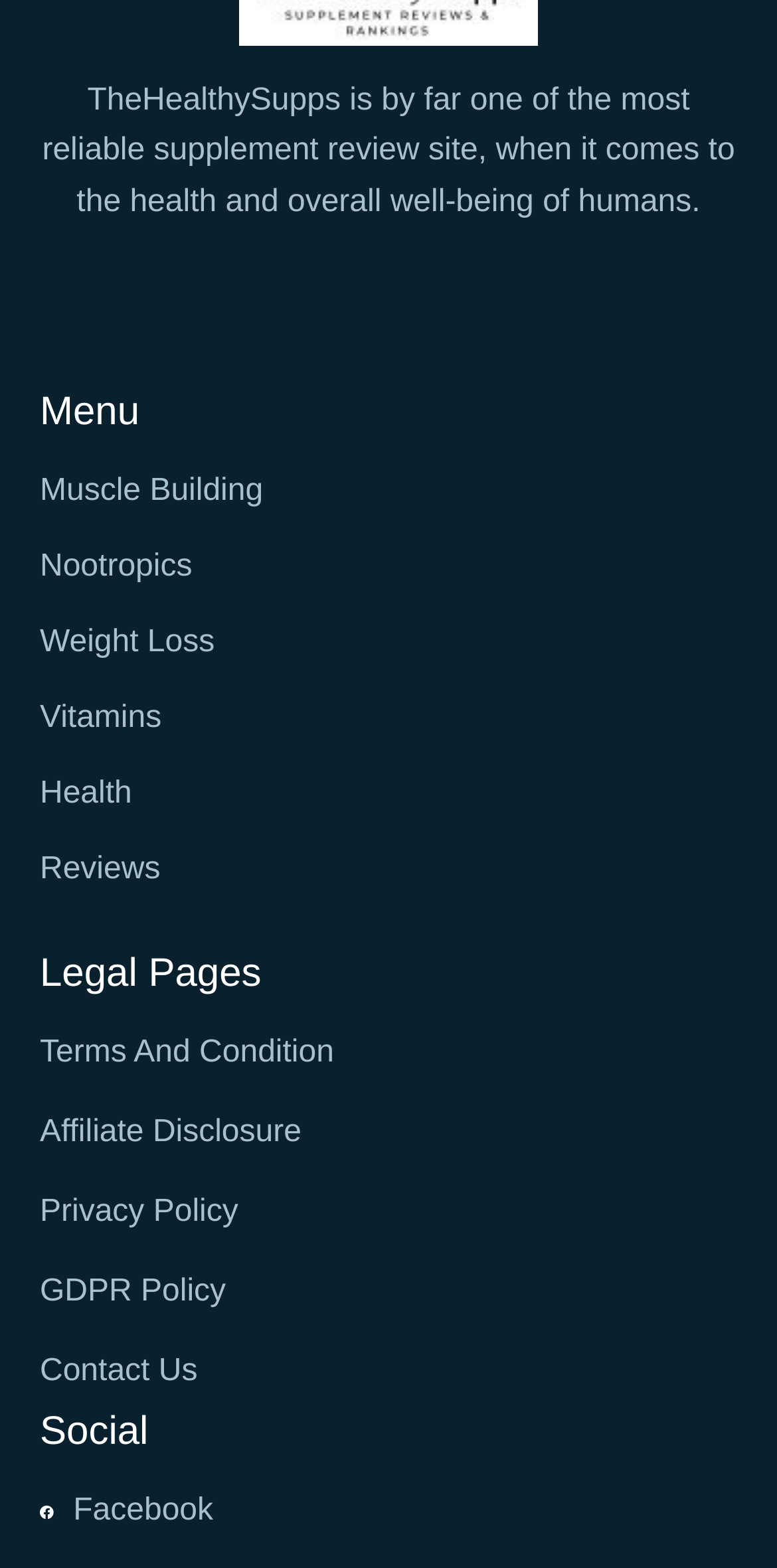Pinpoint the bounding box coordinates of the element that must be clicked to accomplish the following instruction: "Click on Muscle Building". The coordinates should be in the format of four float numbers between 0 and 1, i.e., [left, top, right, bottom].

[0.051, 0.304, 0.949, 0.324]